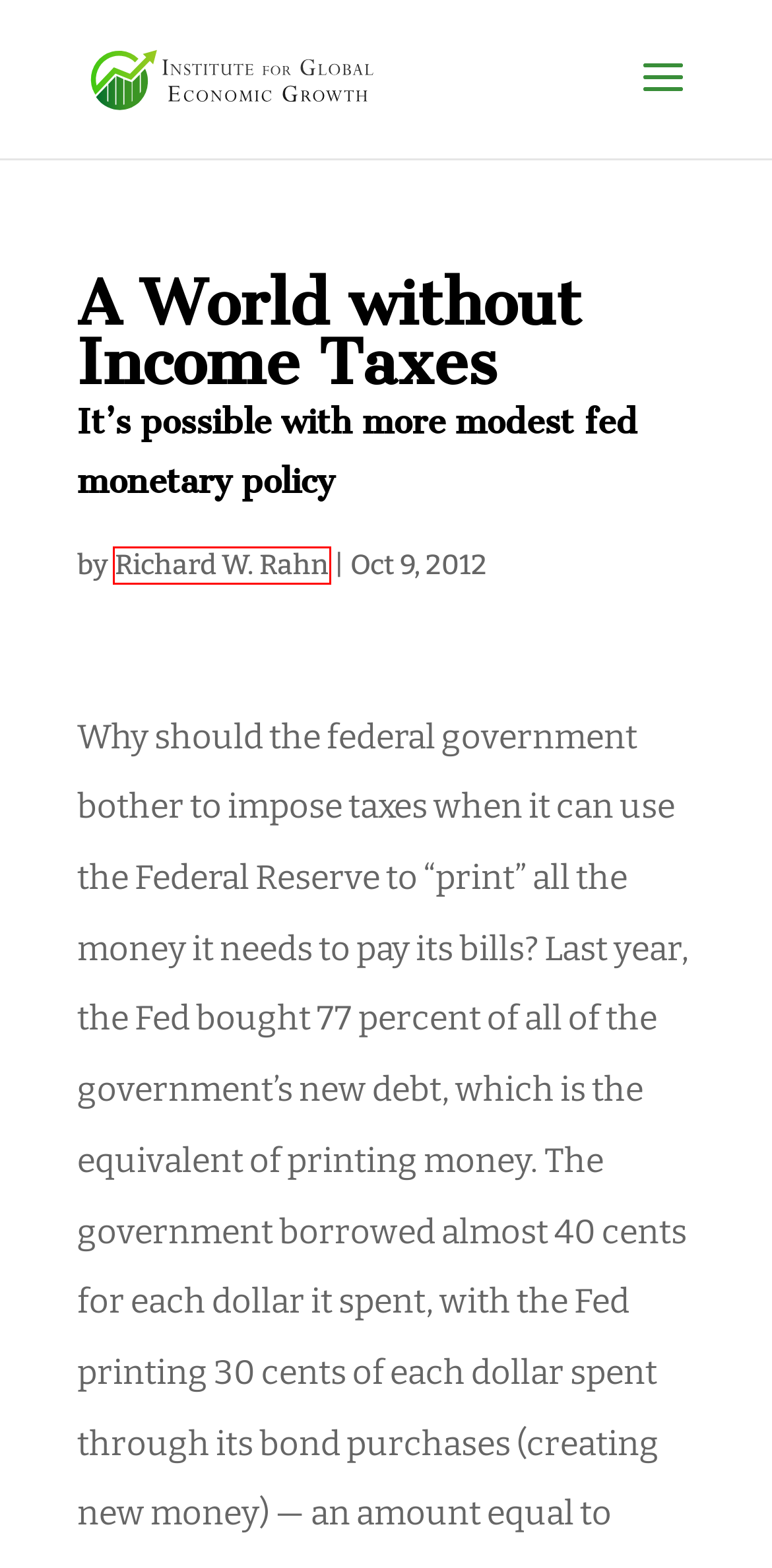You have a screenshot showing a webpage with a red bounding box highlighting an element. Choose the webpage description that best fits the new webpage after clicking the highlighted element. The descriptions are:
A. Tyranny of Fauci and the Experts | IGEG
B. What Britain Needs to Do to Spur Growth and Prosperity | IGEG
C. Richard W. Rahn | IGEG
D. IGEG | Institute for Global Economic Growth
E. Hard Economic Lessons from Germany that Many Americans Seem to have Forgotten | IGEG
F. Abusive Paper Chase | IGEG
G. Archives | IGEG
H. Is there Any Way out of the Global Debt Crisis? | IGEG

C